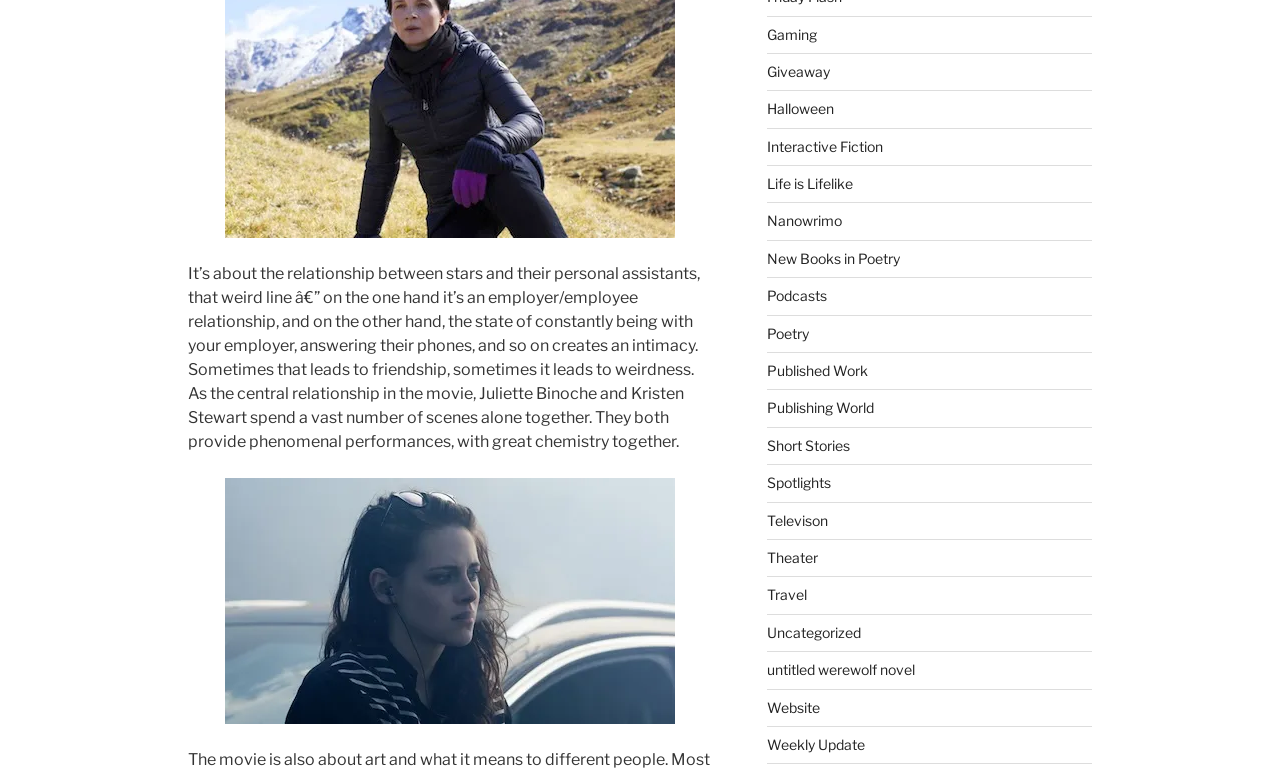Highlight the bounding box coordinates of the element you need to click to perform the following instruction: "Read about New Books in Poetry."

[0.599, 0.323, 0.703, 0.345]